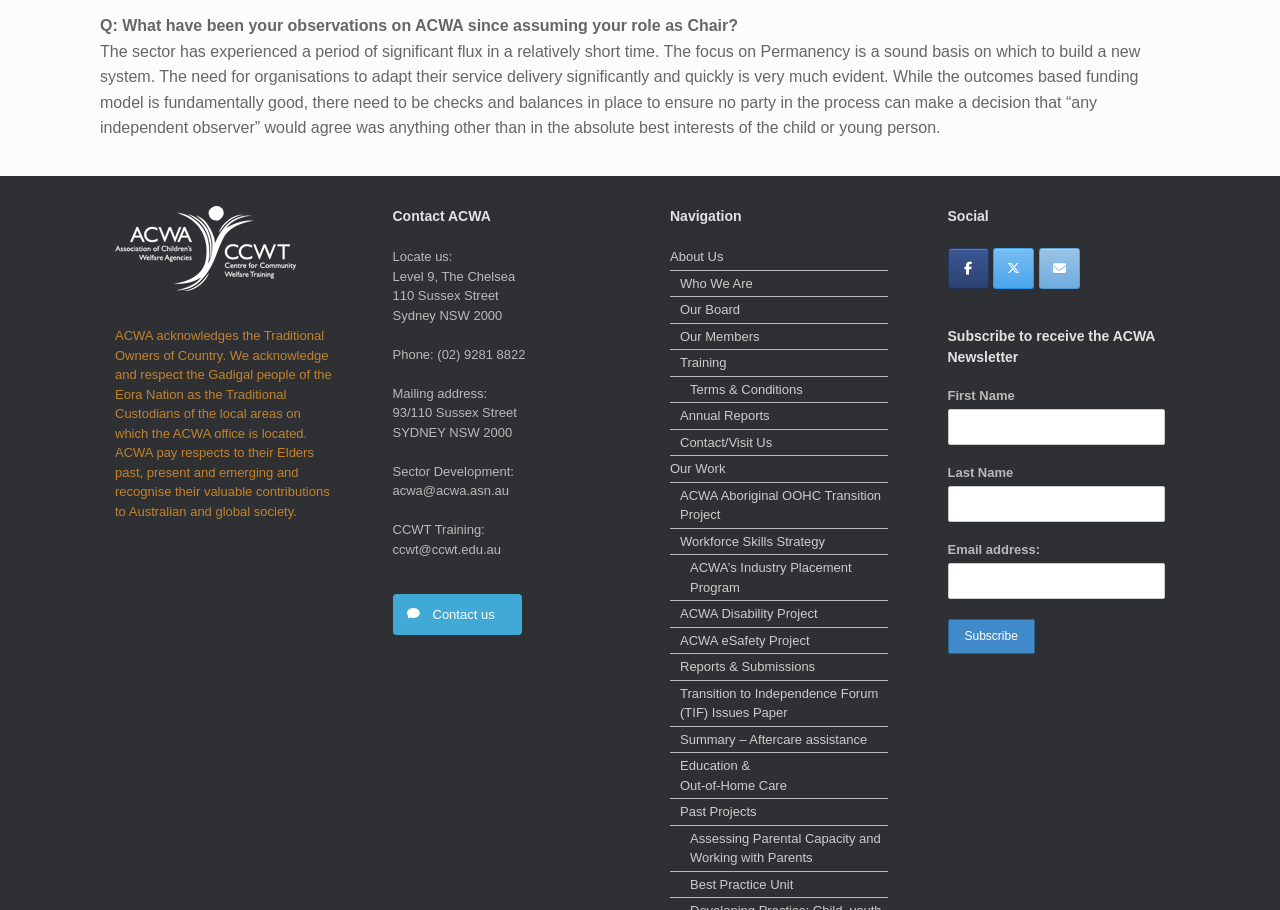What is the purpose of the 'Subscribe to receive the ACWA Newsletter' section?
Look at the image and answer the question using a single word or phrase.

To receive the ACWA Newsletter